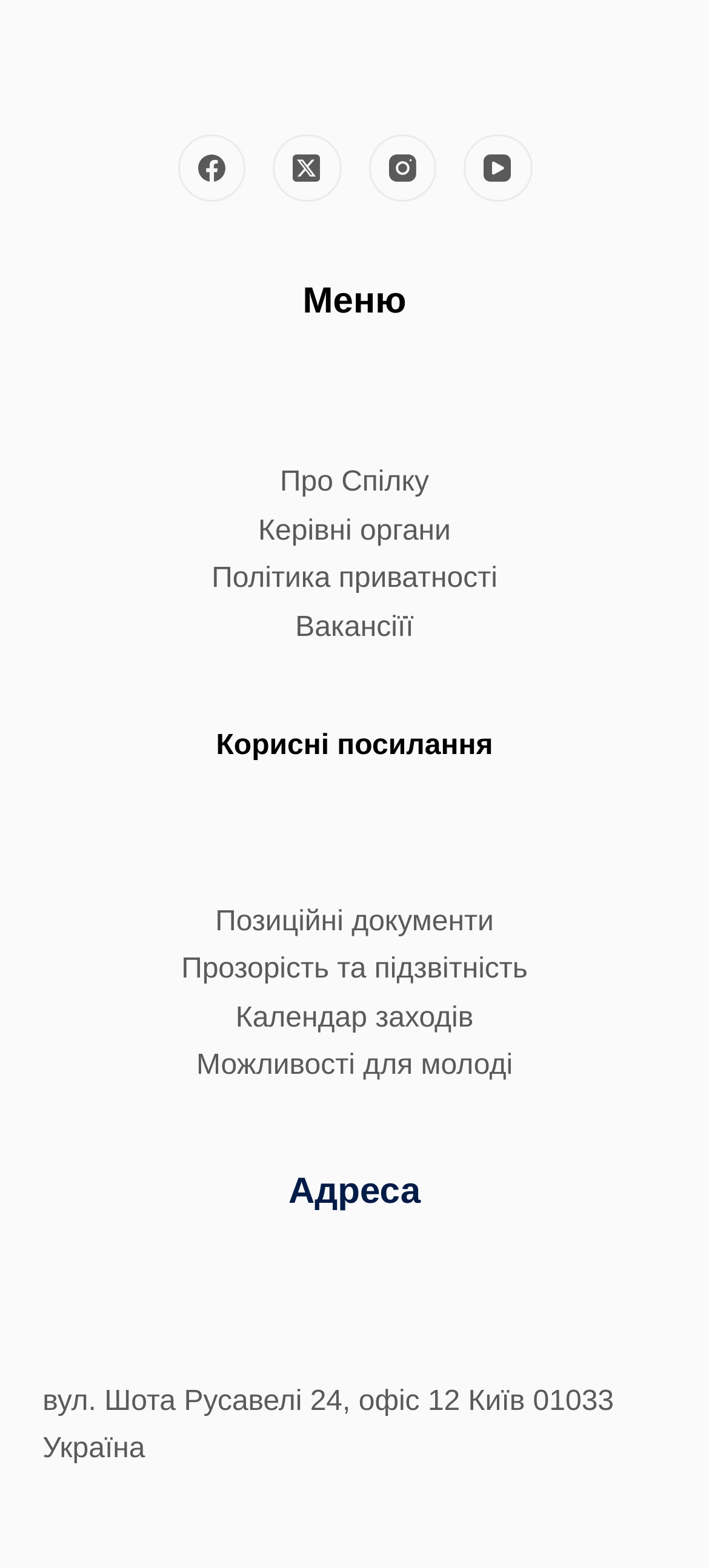Extract the bounding box for the UI element that matches this description: "Вакансіїї".

[0.417, 0.39, 0.583, 0.41]